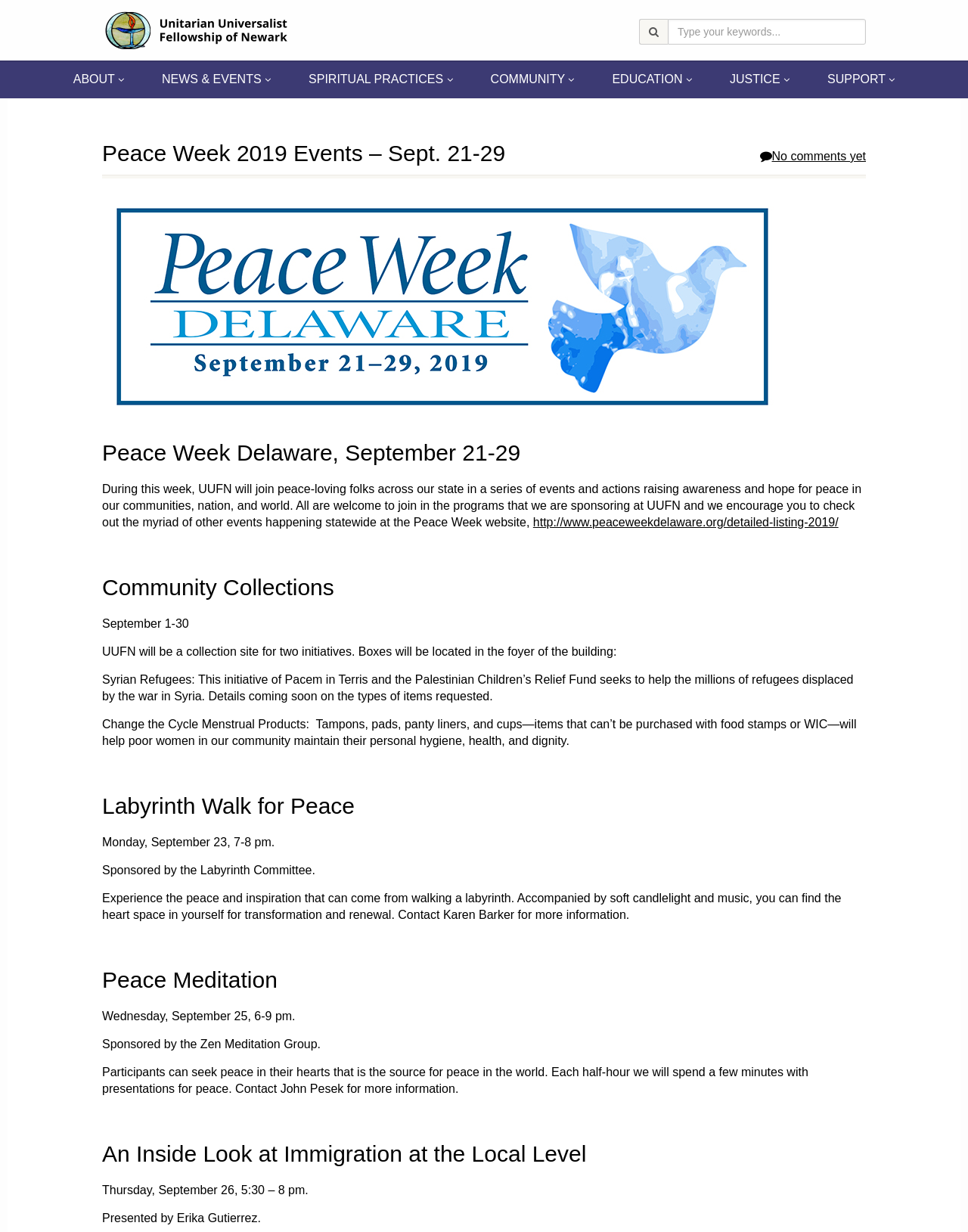What is the theme of Peace Week Delaware?
Using the image, give a concise answer in the form of a single word or short phrase.

Peace